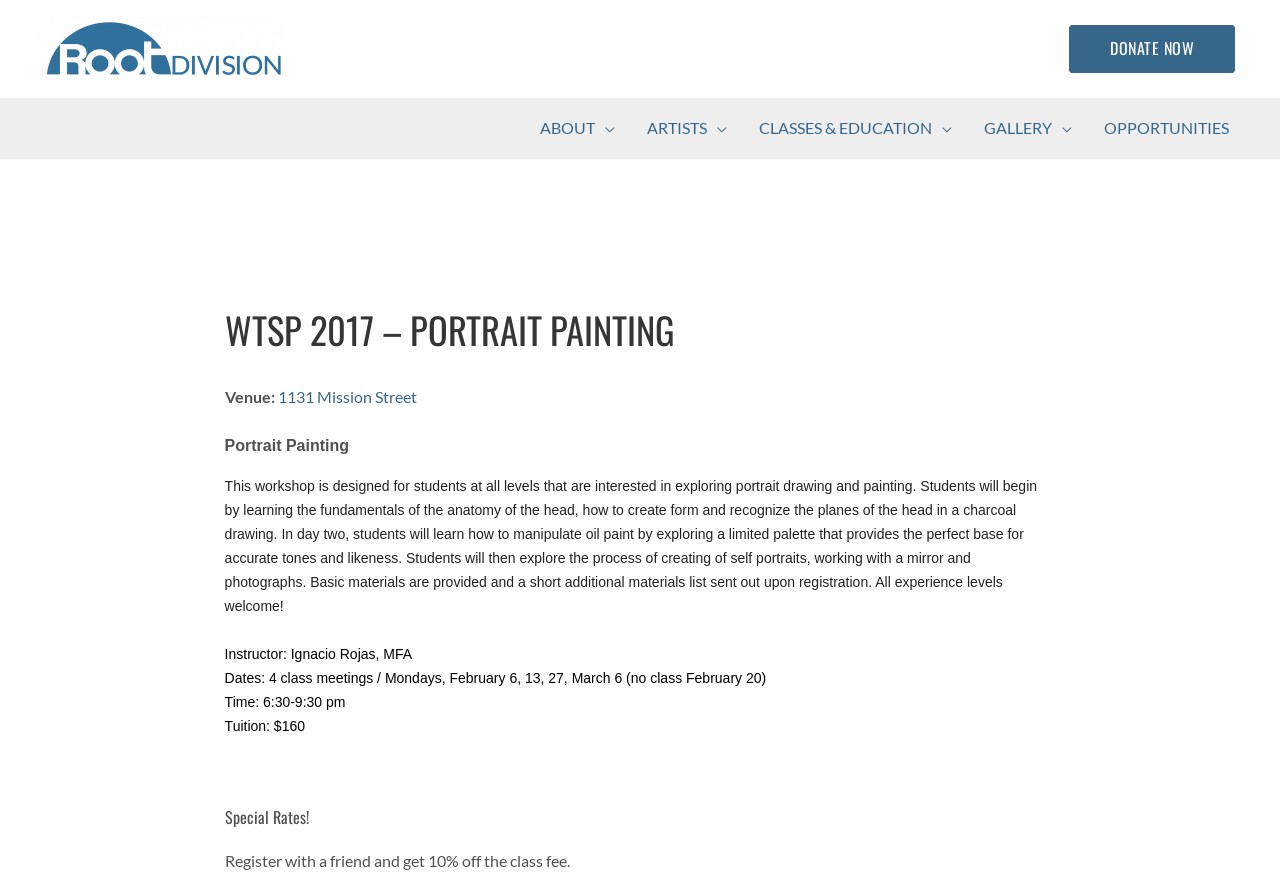Given the element description About, specify the bounding box coordinates of the corresponding UI element in the format (top-left x, top-left y, bottom-right x, bottom-right y). All values must be between 0 and 1.

[0.409, 0.111, 0.493, 0.179]